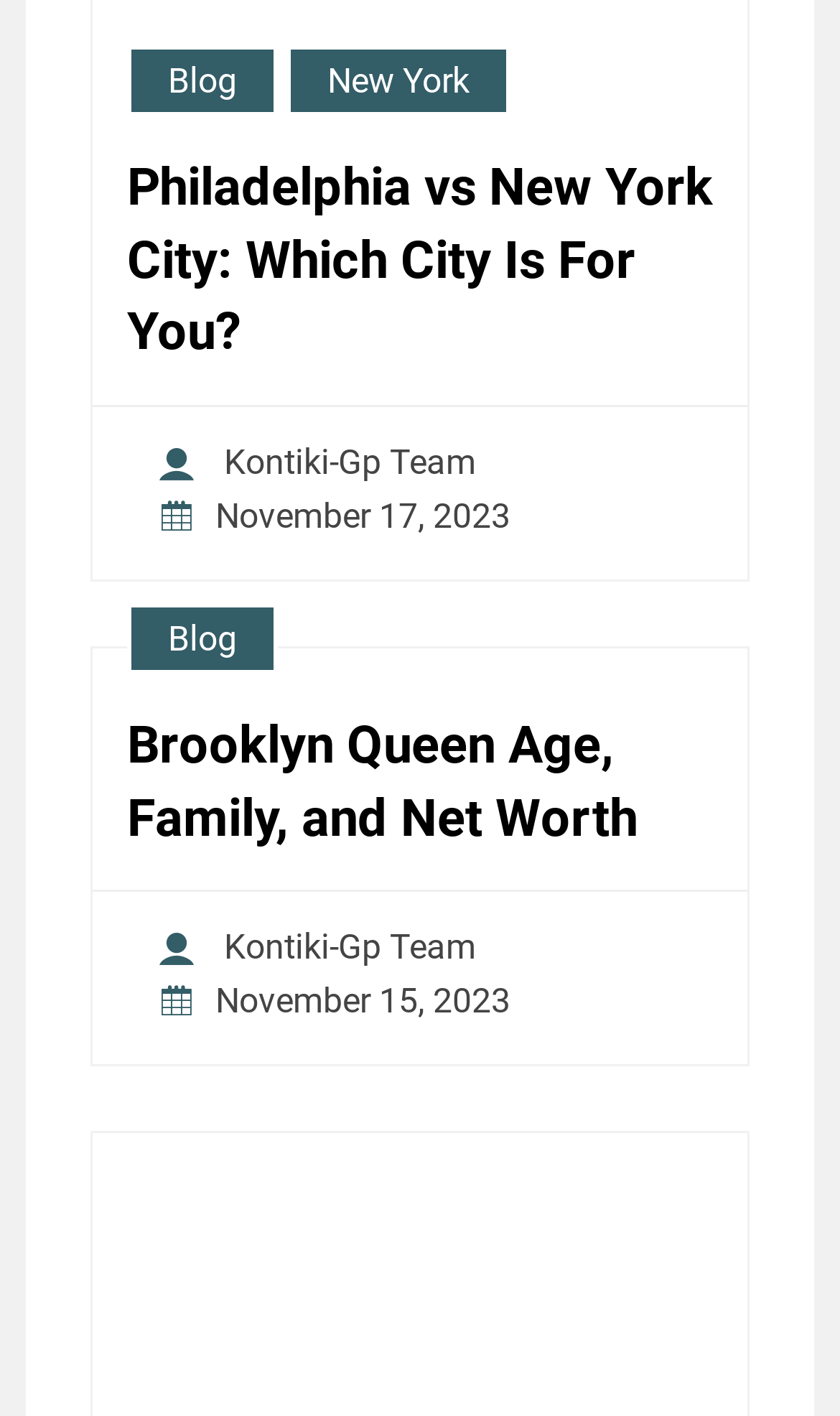How many articles are on this webpage? From the image, respond with a single word or brief phrase.

2